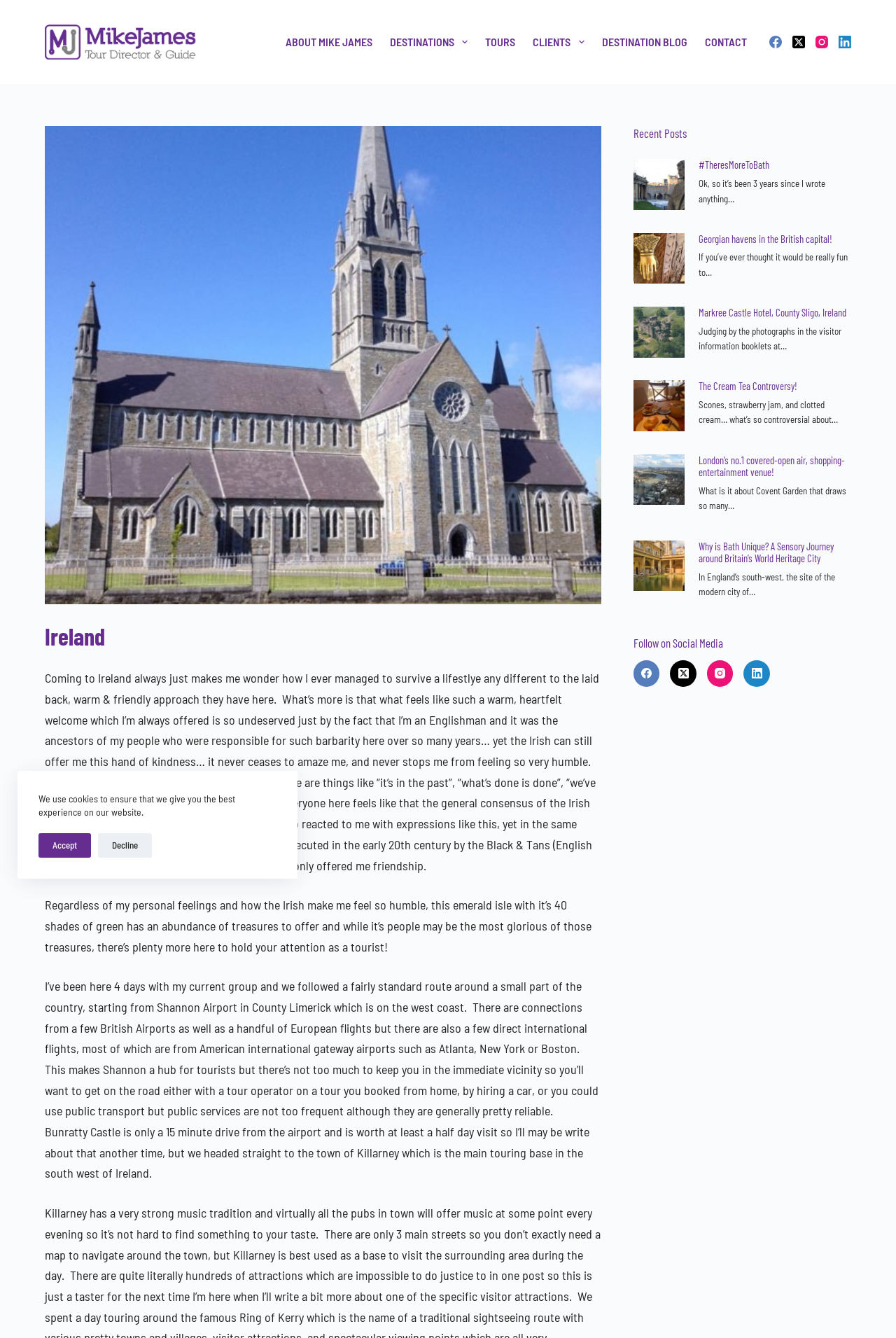What is the tone of the author's writing?
Use the information from the image to give a detailed answer to the question.

The author's writing tone appears to be reflective and appreciative, as they share their personal feelings and thoughts about their experiences in Ireland, expressing gratitude and admiration for the Irish people and culture.